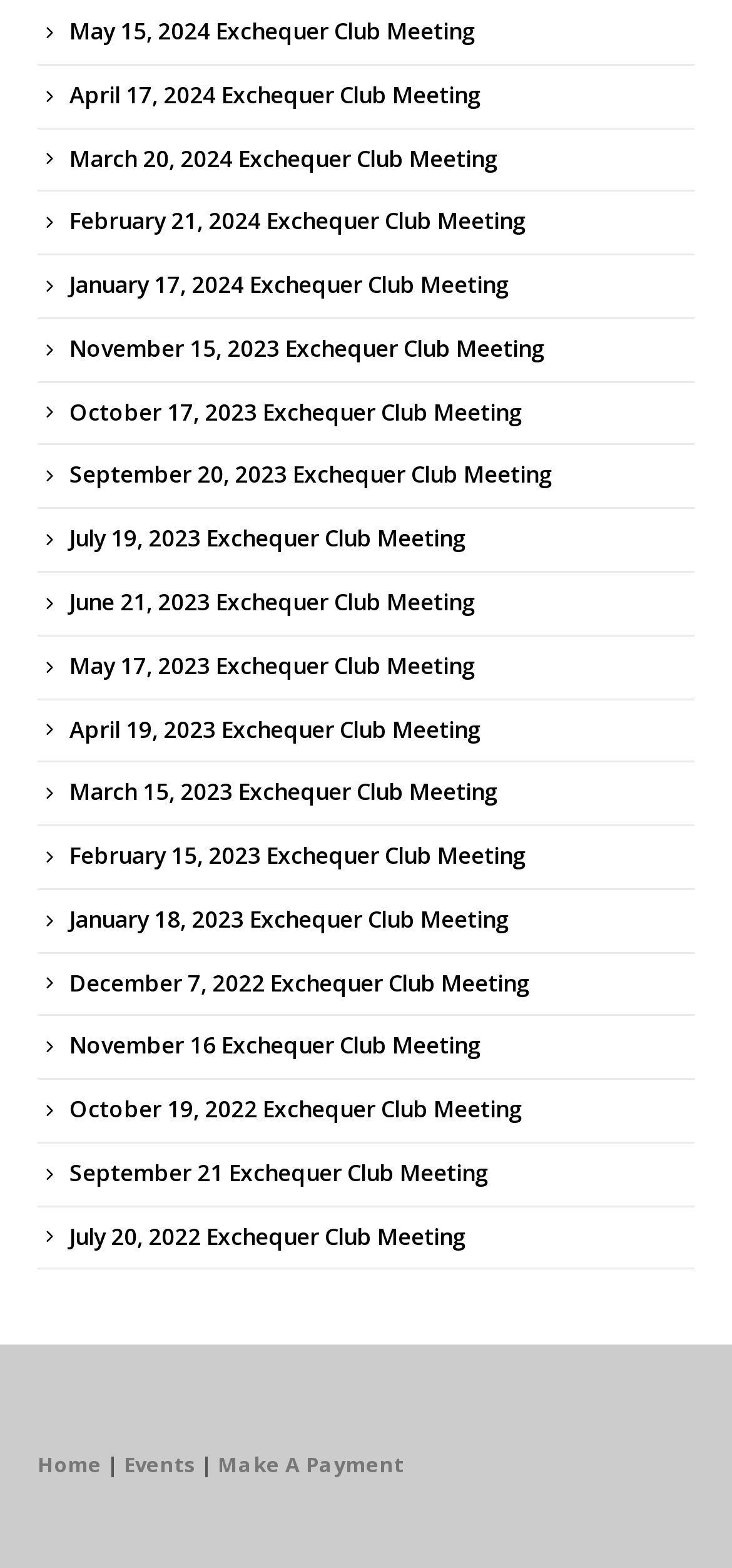What is the earliest meeting date listed?
Respond with a short answer, either a single word or a phrase, based on the image.

December 7, 2022